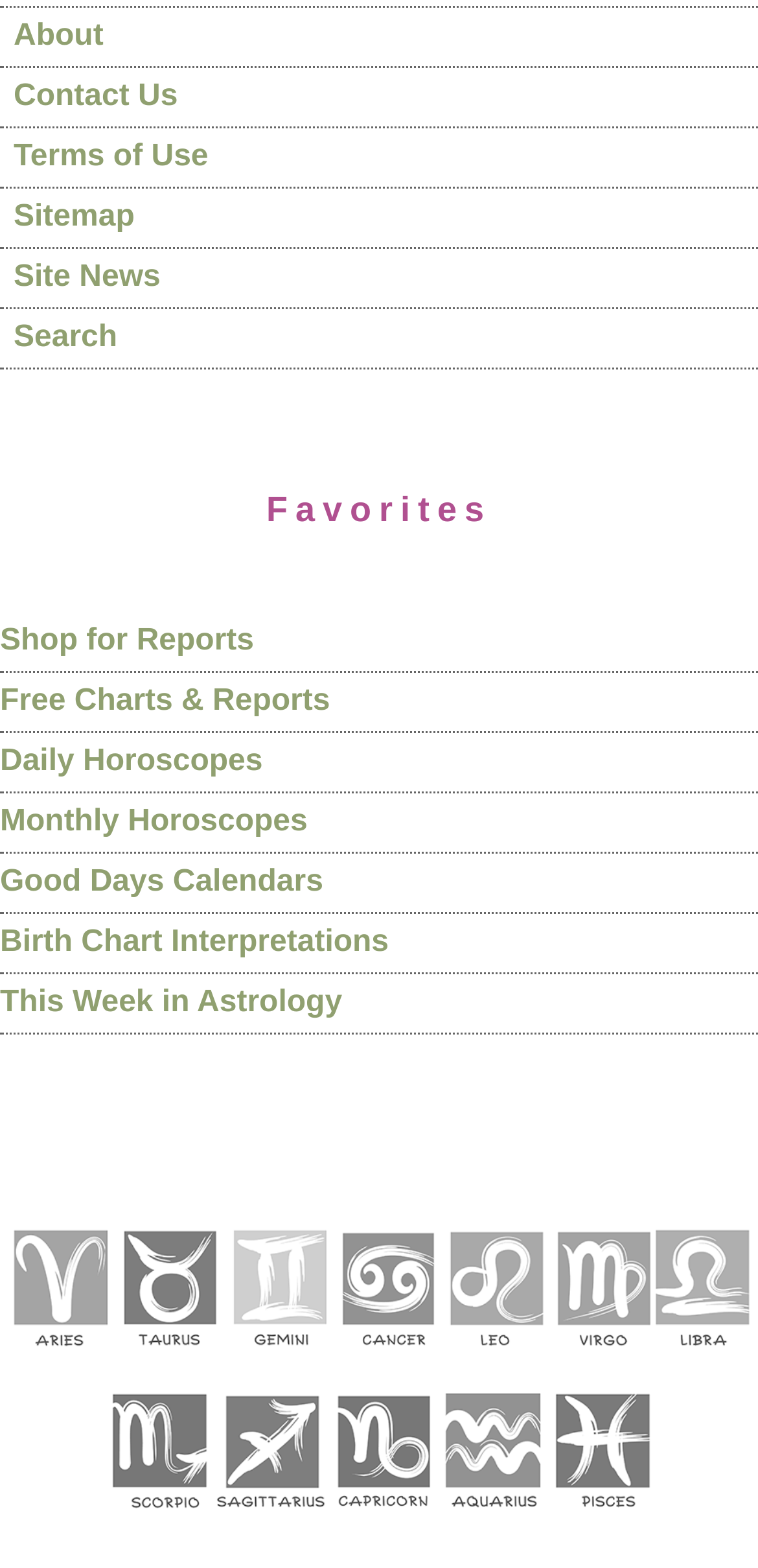Given the element description: "aria-label="See Aries pages"", predict the bounding box coordinates of the UI element it refers to, using four float numbers between 0 and 1, i.e., [left, top, right, bottom].

[0.01, 0.858, 0.143, 0.879]